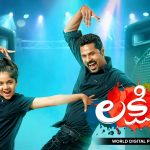Respond to the question below with a single word or phrase: What is the relationship between the male dancer and the girl?

Mentorship